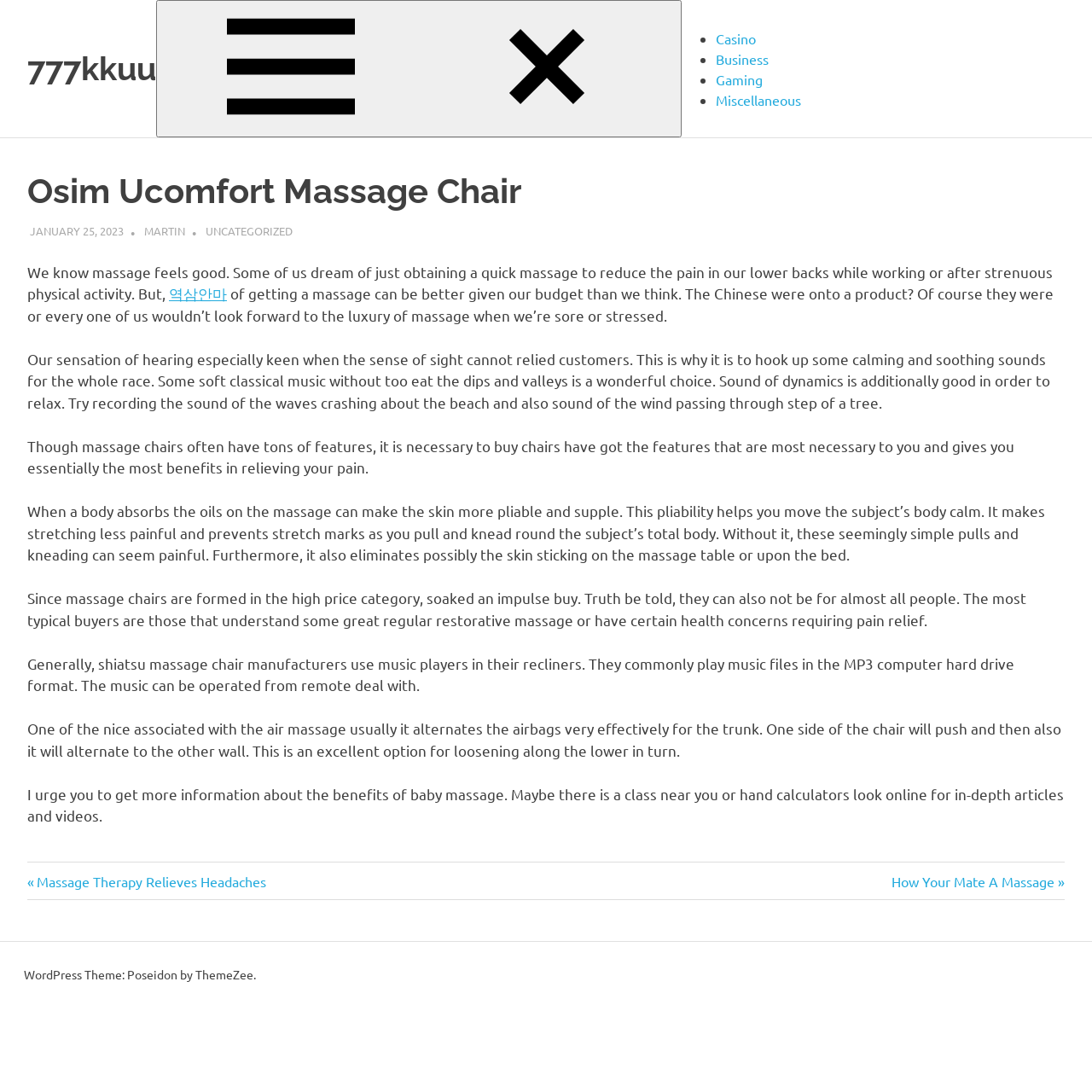Locate the bounding box coordinates of the segment that needs to be clicked to meet this instruction: "Visit the 'Primary Menu'".

[0.624, 0.025, 0.734, 0.1]